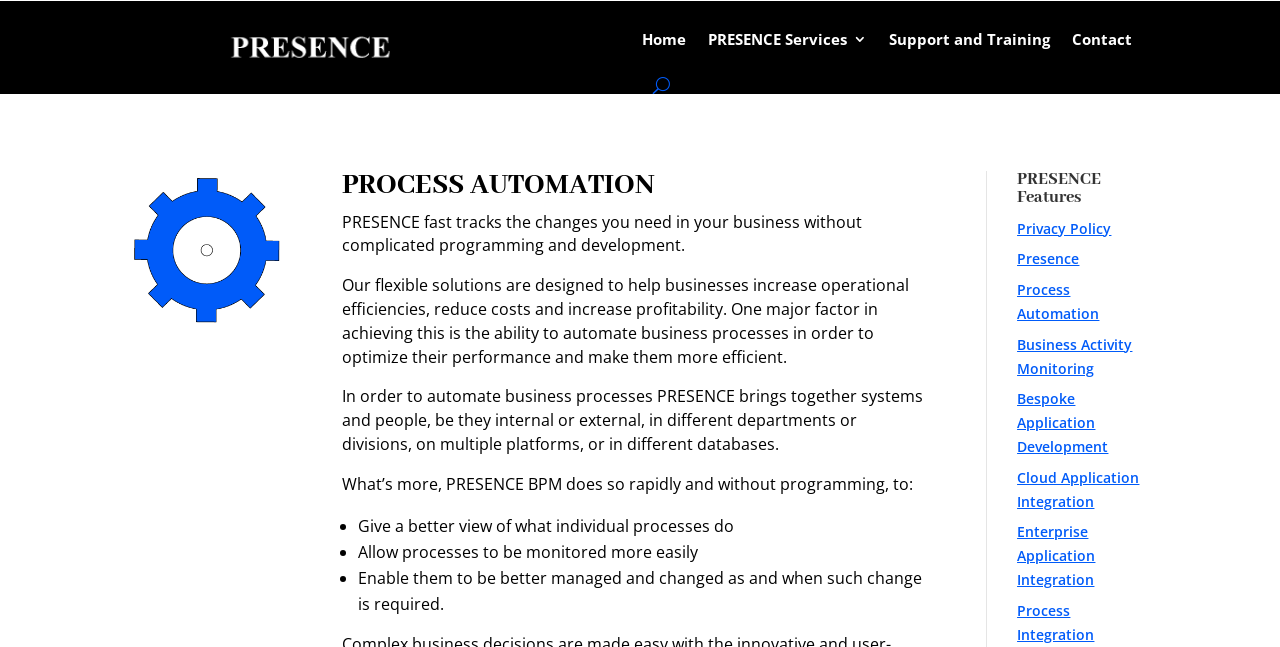Show the bounding box coordinates for the HTML element as described: "Home".

[0.502, 0.002, 0.536, 0.119]